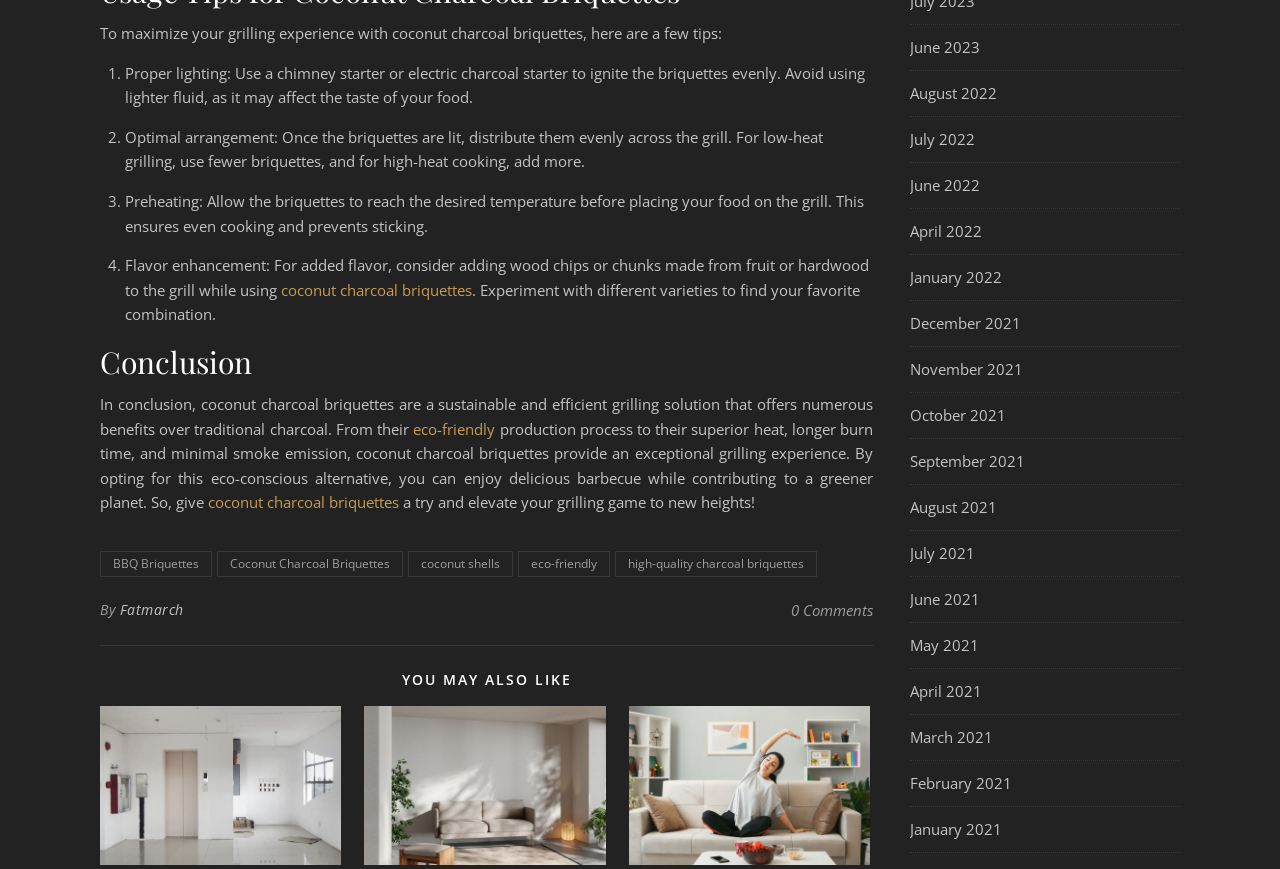Provide the bounding box coordinates for the area that should be clicked to complete the instruction: "Read the conclusion about coconut charcoal briquettes".

[0.078, 0.394, 0.682, 0.44]